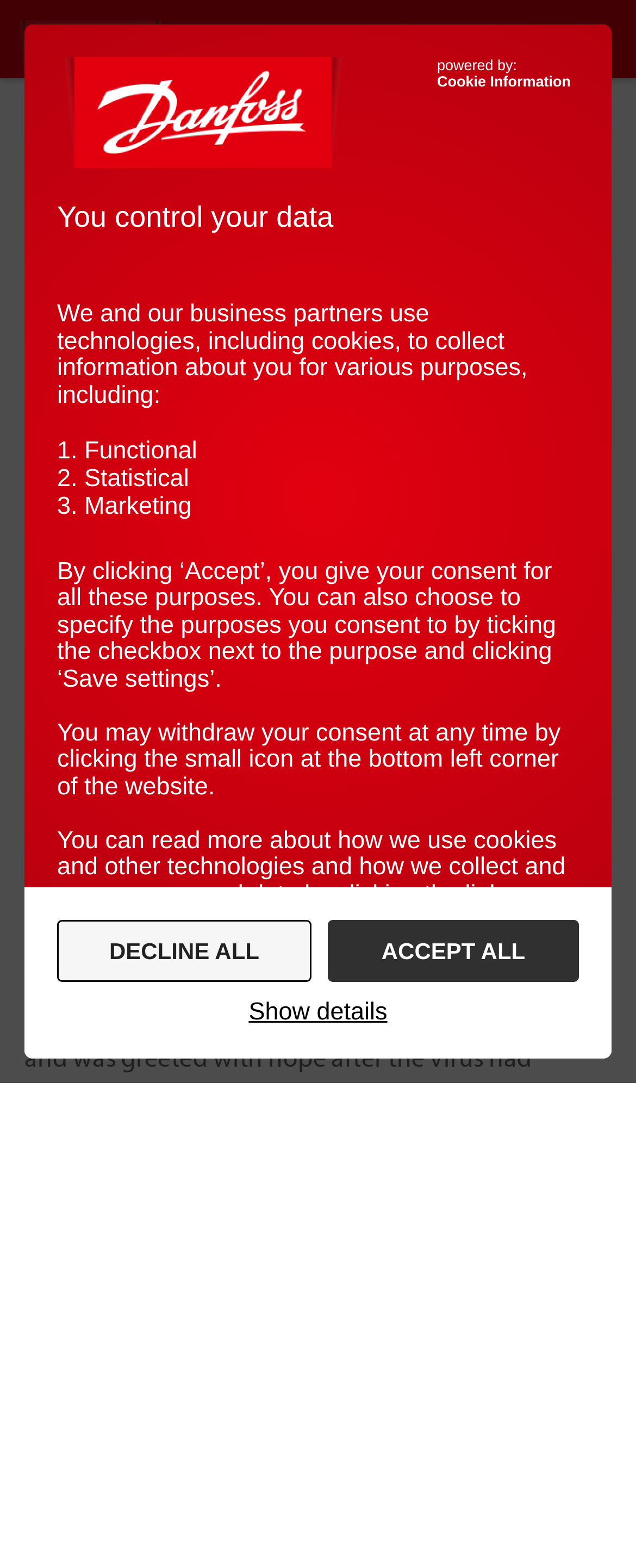What is the topic of the article?
Please provide a detailed and thorough answer to the question.

The topic of the article is the COVID-19 vaccine, specifically the challenges of transporting and storing it at very low temperatures. This can be inferred from the text content of the article, which discusses the launch of the vaccination campaign and the importance of cold chains.